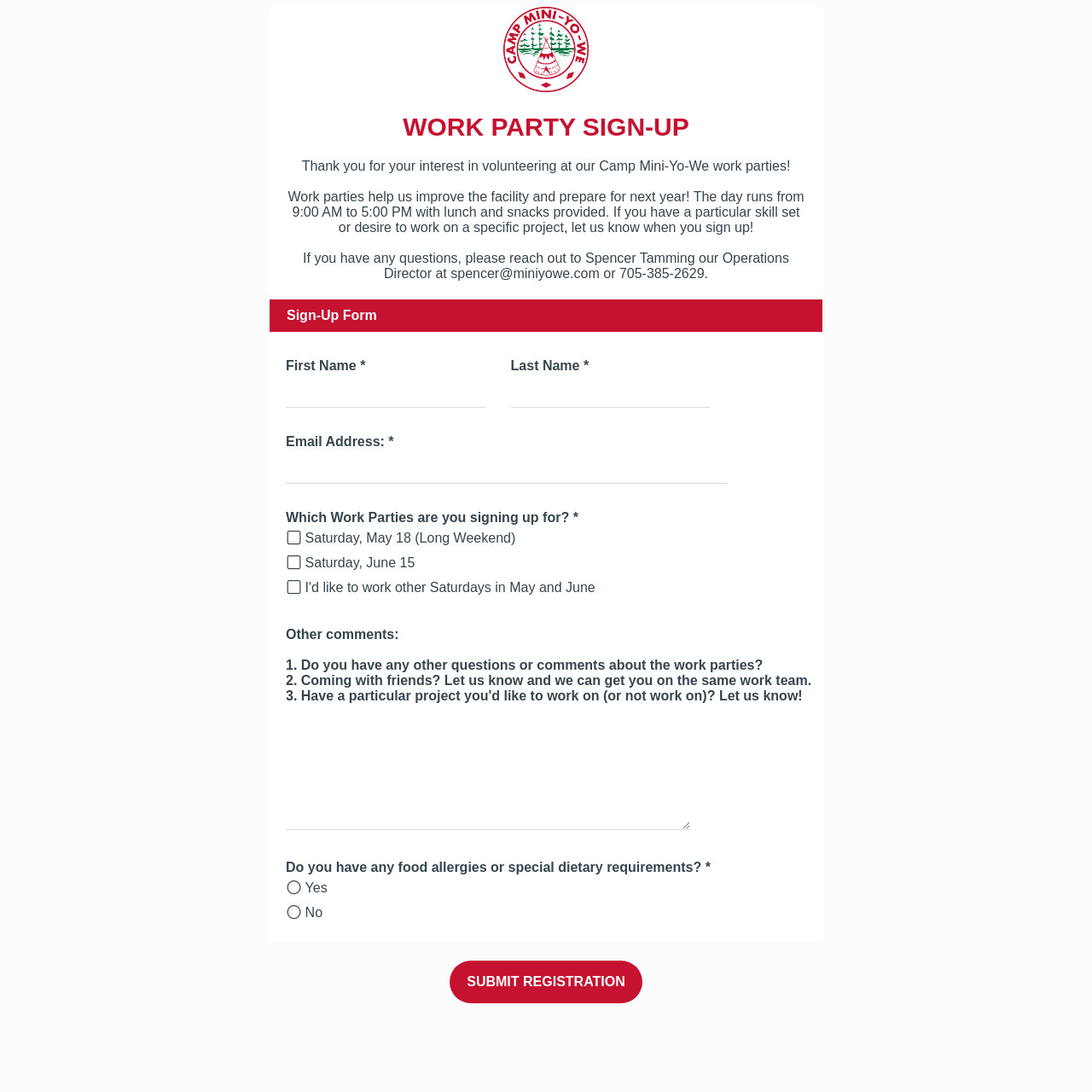How many work party dates are available?
Craft a detailed and extensive response to the question.

The webpage provides three options for work party dates: Saturday, May 18, Saturday, June 15, and other Saturdays in May and June.